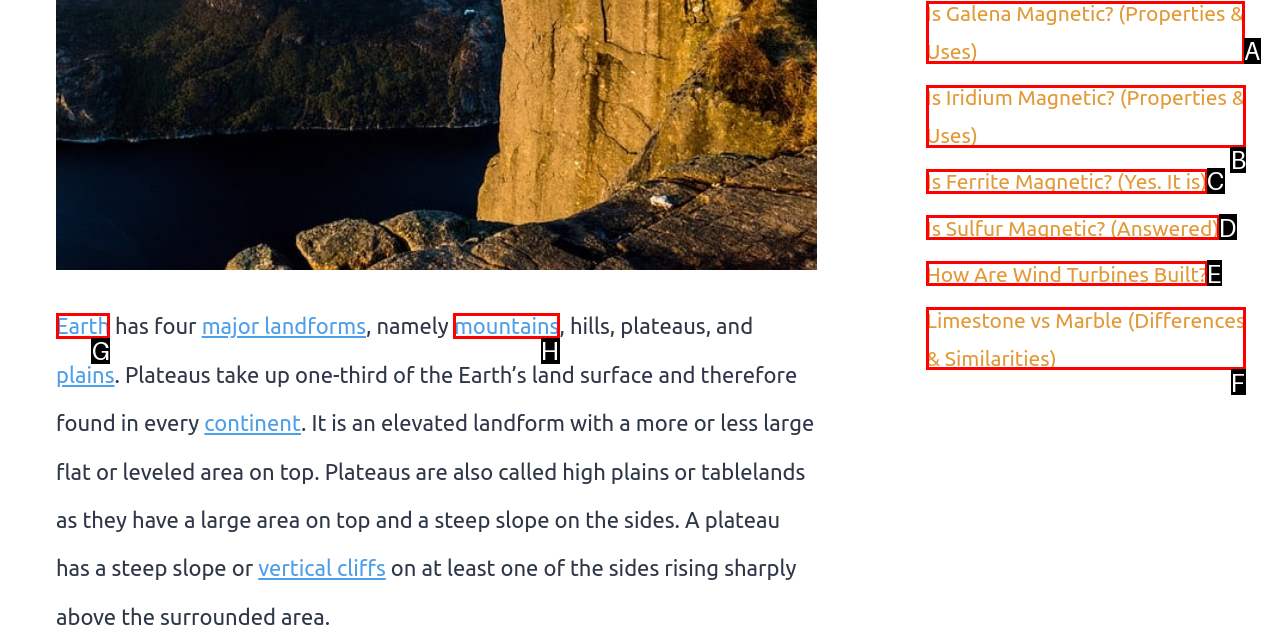Given the description: Earth, pick the option that matches best and answer with the corresponding letter directly.

G